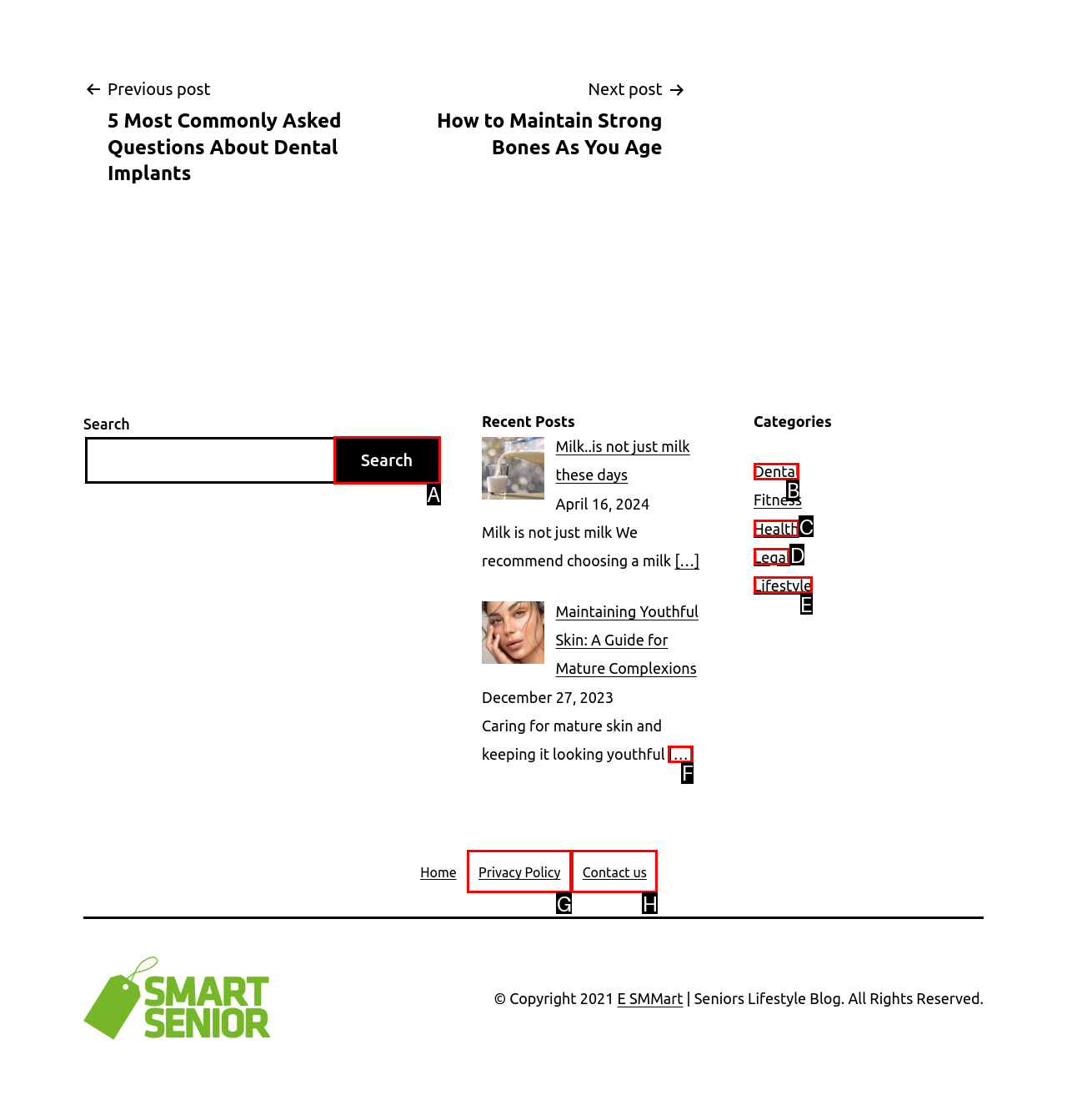Which HTML element matches the description: Privacy Policy the best? Answer directly with the letter of the chosen option.

G